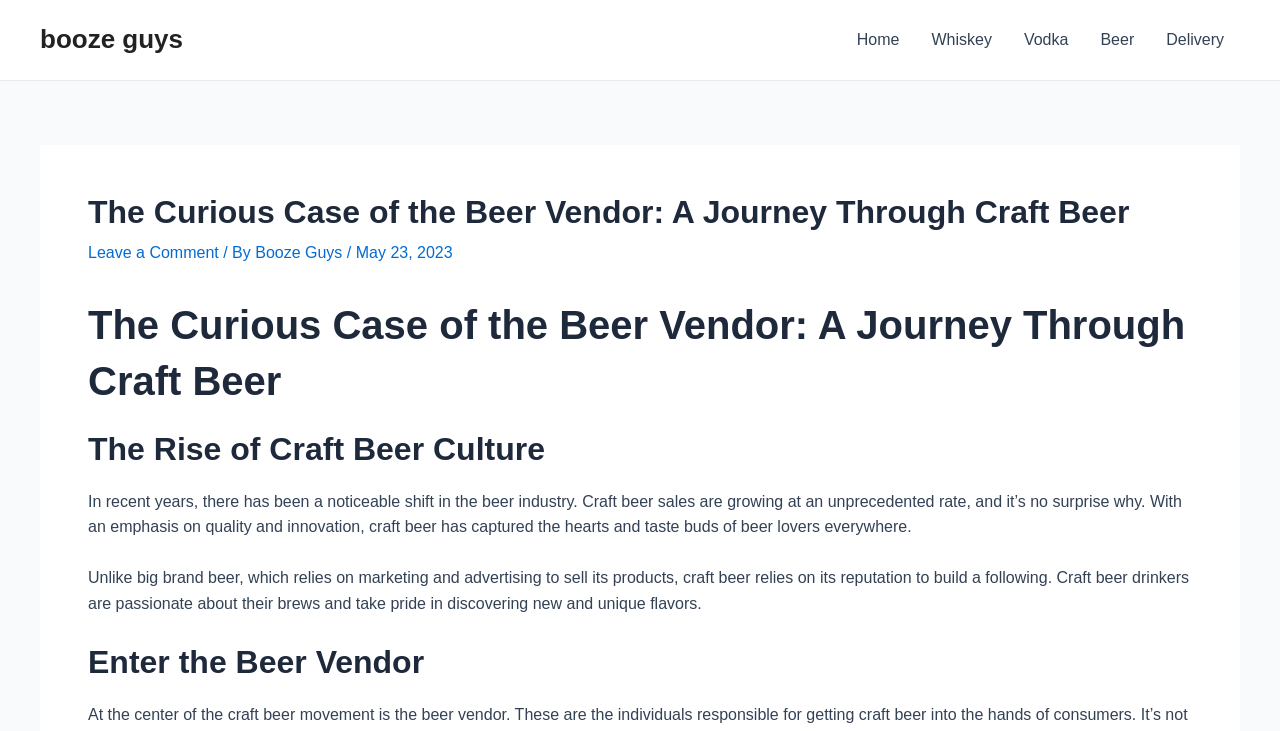Specify the bounding box coordinates of the region I need to click to perform the following instruction: "visit booze guys website". The coordinates must be four float numbers in the range of 0 to 1, i.e., [left, top, right, bottom].

[0.199, 0.334, 0.271, 0.358]